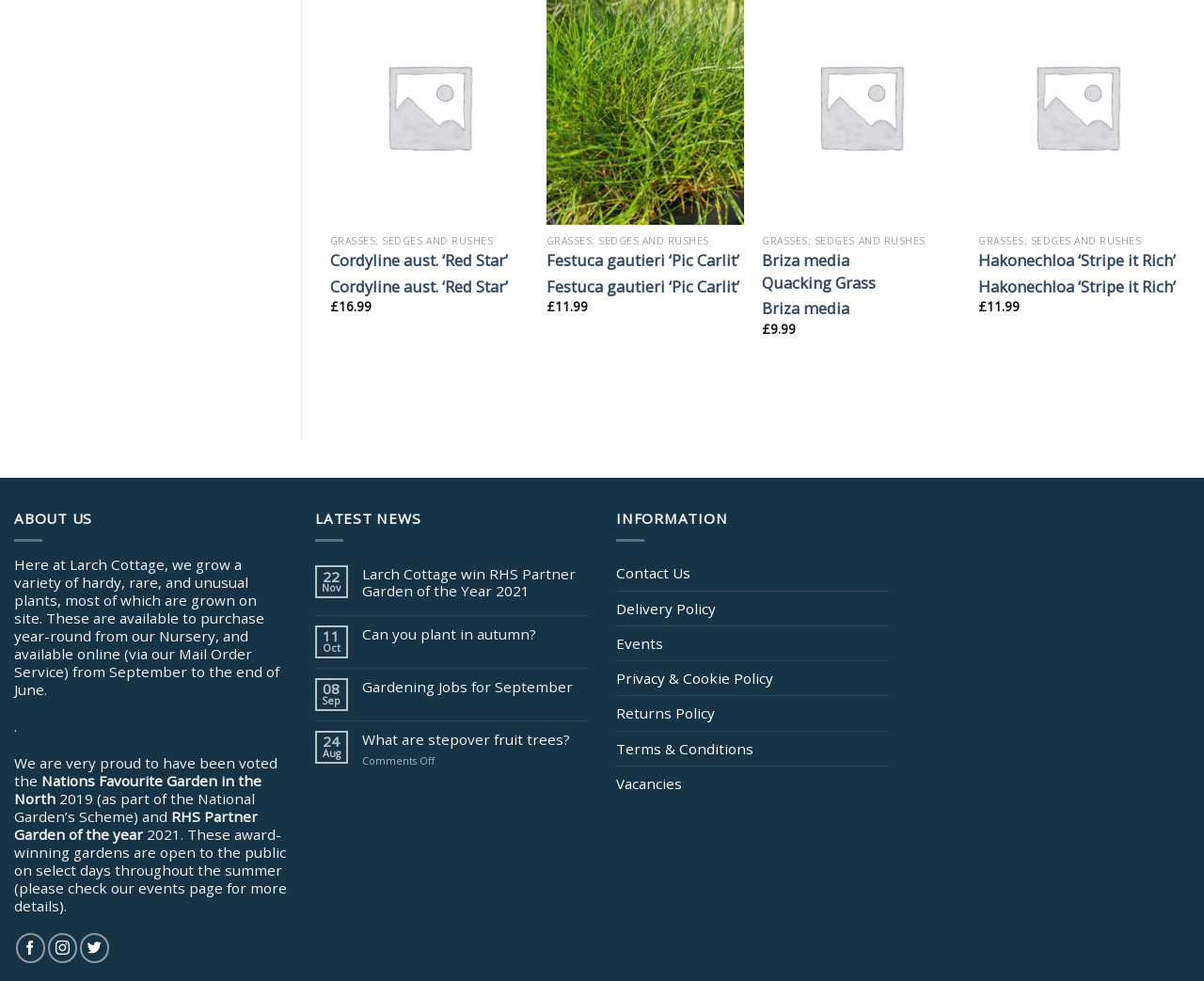Please mark the bounding box coordinates of the area that should be clicked to carry out the instruction: "View Hakonechloa ‘Stripe it Rich’".

[0.813, 0.255, 0.977, 0.275]